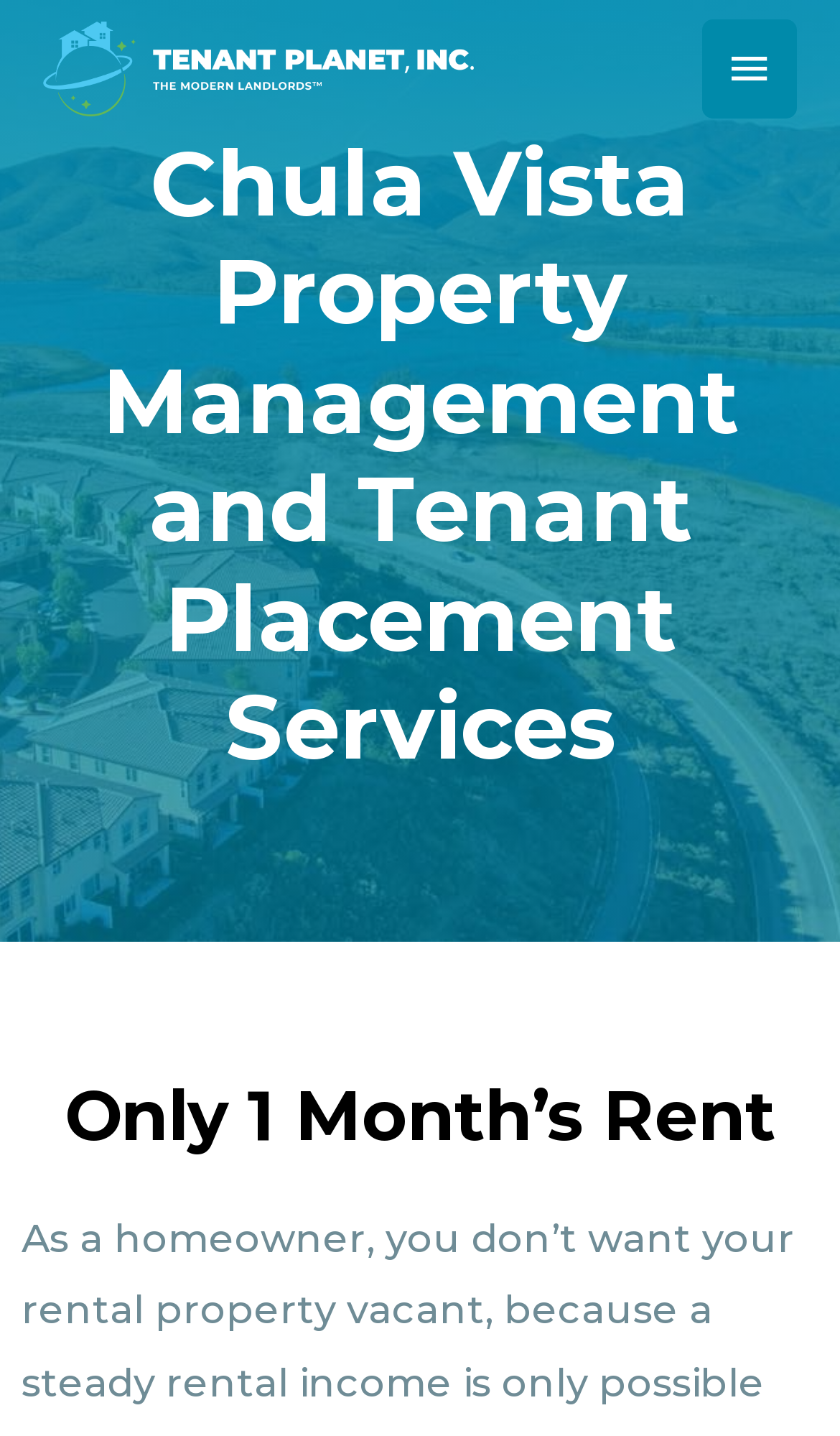Using the element description: "aria-label="Tenant Planet, Inc."", determine the bounding box coordinates. The coordinates should be in the format [left, top, right, bottom], with values between 0 and 1.

[0.051, 0.015, 0.564, 0.08]